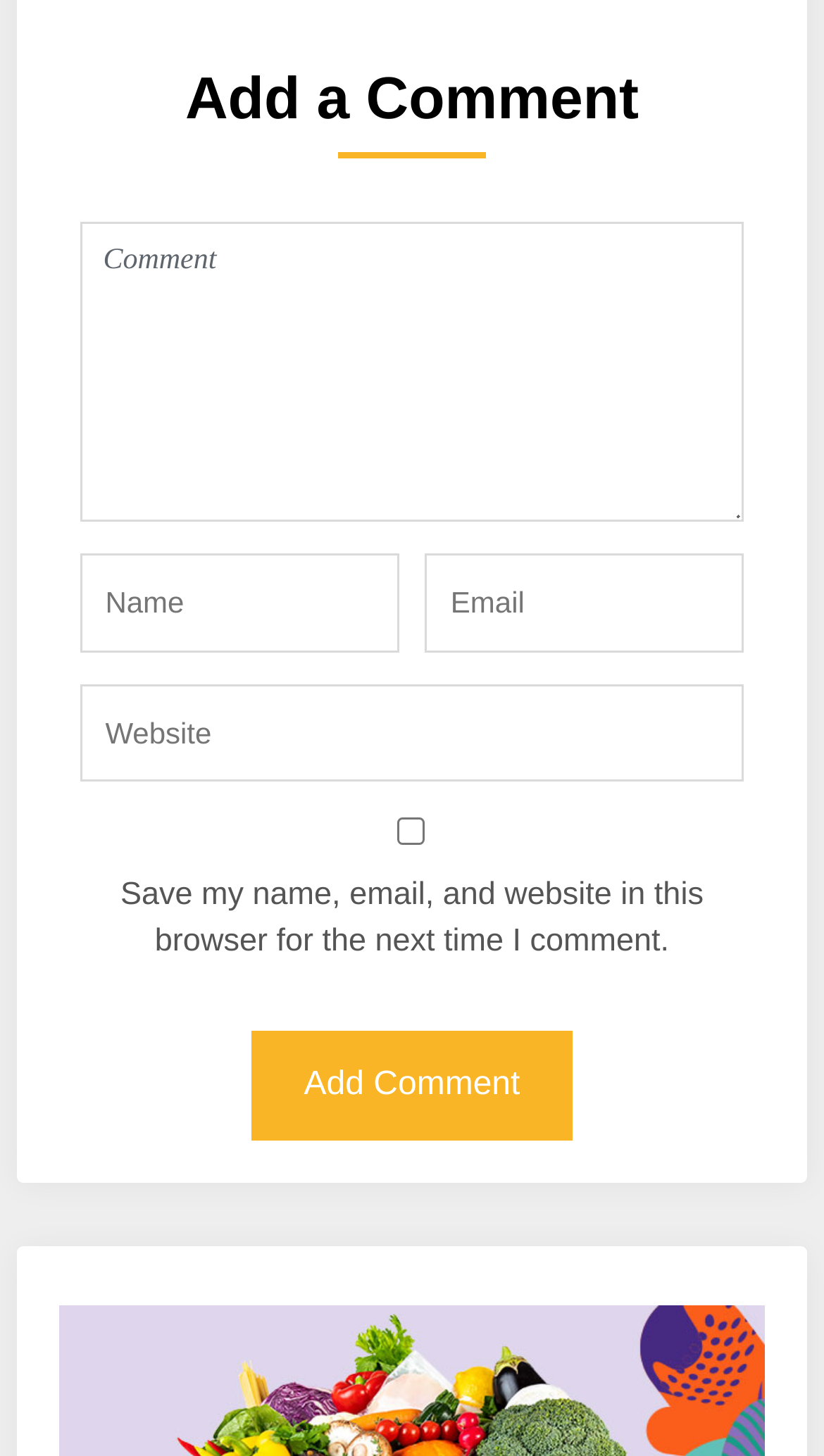Locate the UI element described by input value="Comment" Comment and provide its bounding box coordinates. Use the format (top-left x, top-left y, bottom-right x, bottom-right y) with all values as floating point numbers between 0 and 1.

[0.097, 0.152, 0.903, 0.358]